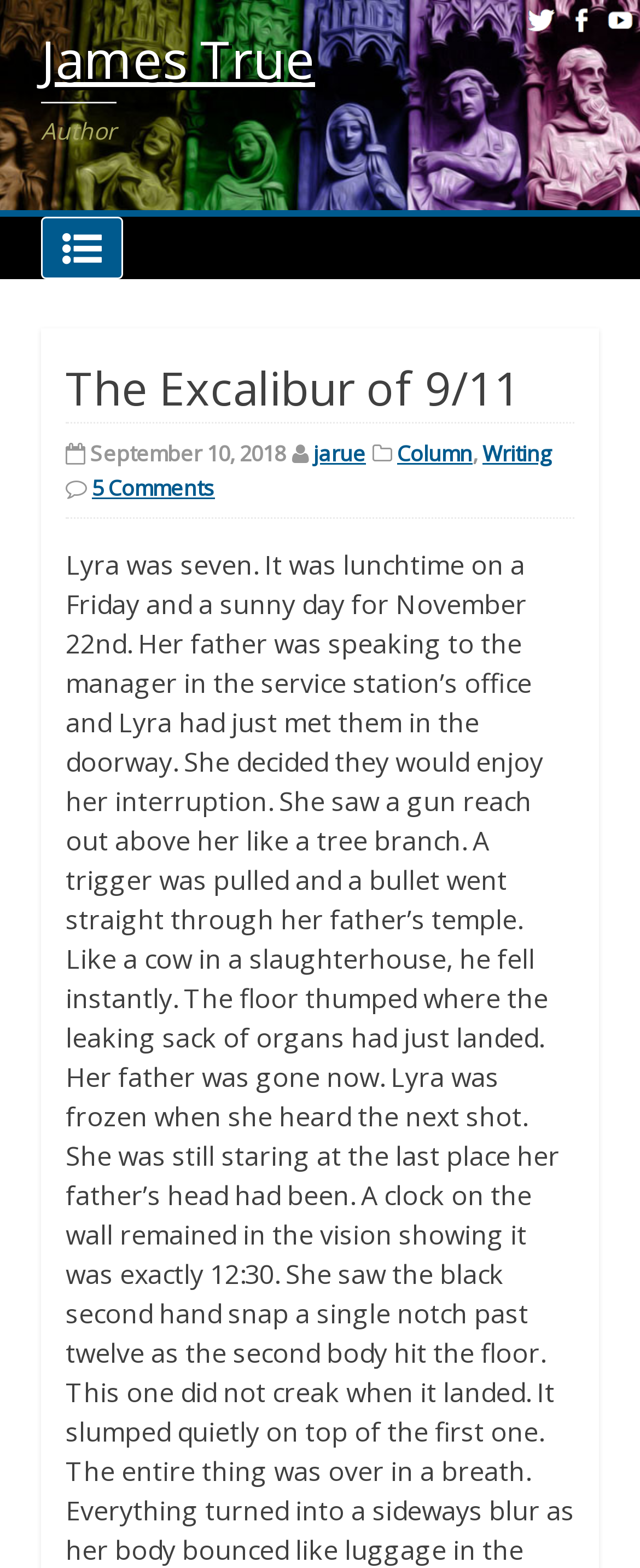Please identify the webpage's heading and generate its text content.

The Excalibur of 9/11